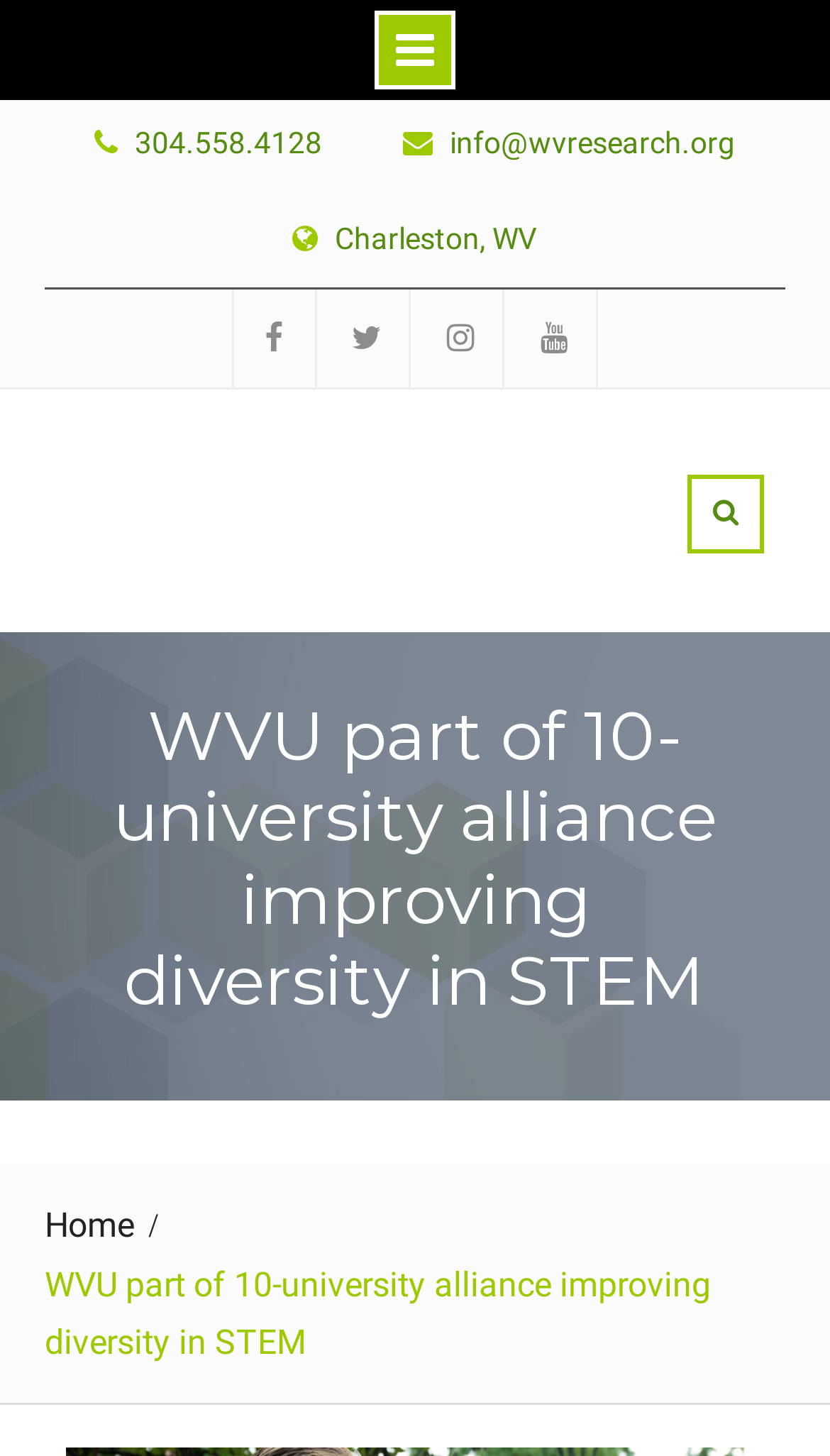Indicate the bounding box coordinates of the clickable region to achieve the following instruction: "Go to STaR Division."

[0.168, 0.297, 0.588, 0.339]